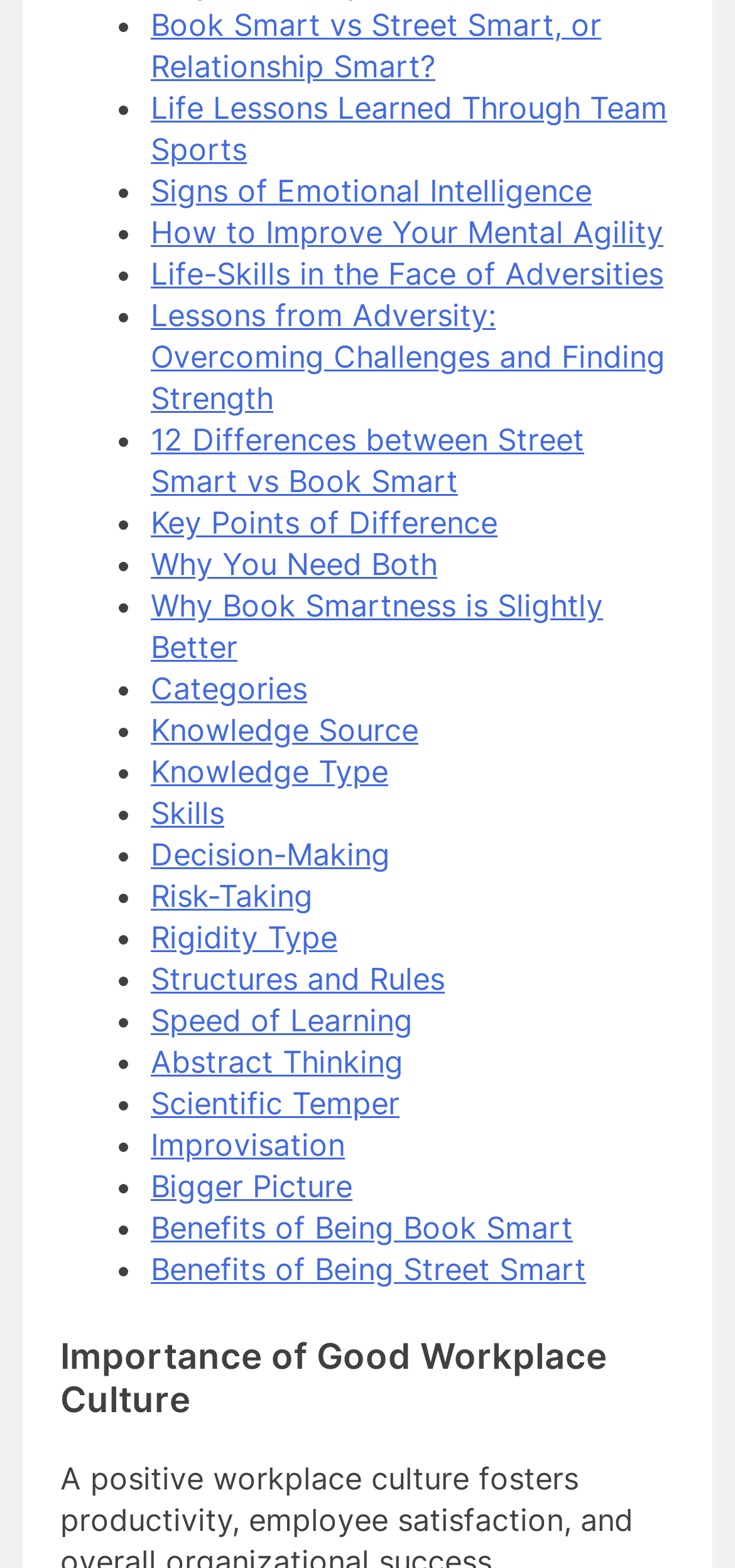Refer to the image and answer the question with as much detail as possible: What is the purpose of the list markers on the webpage?

I observed that the list markers ('•') are used to separate the links on the webpage, creating a list-like structure to organize the content.